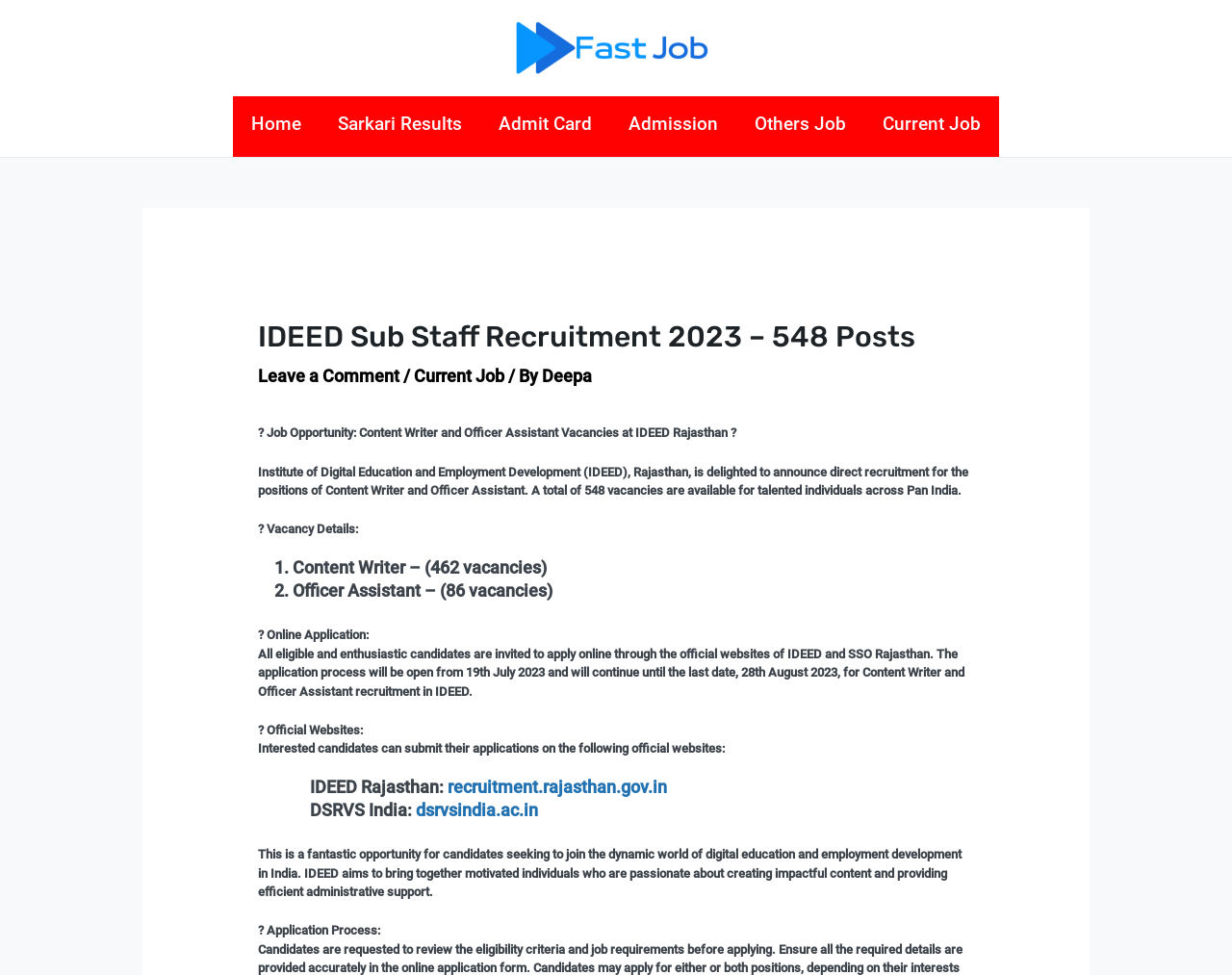Provide a thorough description of the webpage's content and layout.

The webpage is about IDEED Sub Staff Recruitment 2023, which offers 548 posts. At the top, there is a logo of "Fast Job" accompanied by a link to the same. Below the logo, there is a navigation menu with links to various sections of the website, including "Home", "Sarkari Results", "Admit Card", "Admission", "Others Job", and "Current Job".

The main content of the webpage is divided into sections. The first section has a heading that reads "IDEED Sub Staff Recruitment 2023 – 548 Posts" and is followed by a brief description of the job opportunity. There are links to "Leave a Comment" and "Current Job" on the same line.

The next section provides details about the vacancy, including the total number of posts available and the positions of Content Writer and Officer Assistant. There is a list of vacancy details, which includes the number of vacancies for each position.

The following section provides information about the online application process, including the dates for submitting applications. There are also links to the official websites of IDEED and SSO Rajasthan, where candidates can submit their applications.

The webpage also includes a section that describes the application process and provides additional information about the job opportunity. Finally, there is a section that mentions the post navigation.

Throughout the webpage, there are several links to external websites and internal sections, as well as static text that provides information about the job opportunity and the application process.